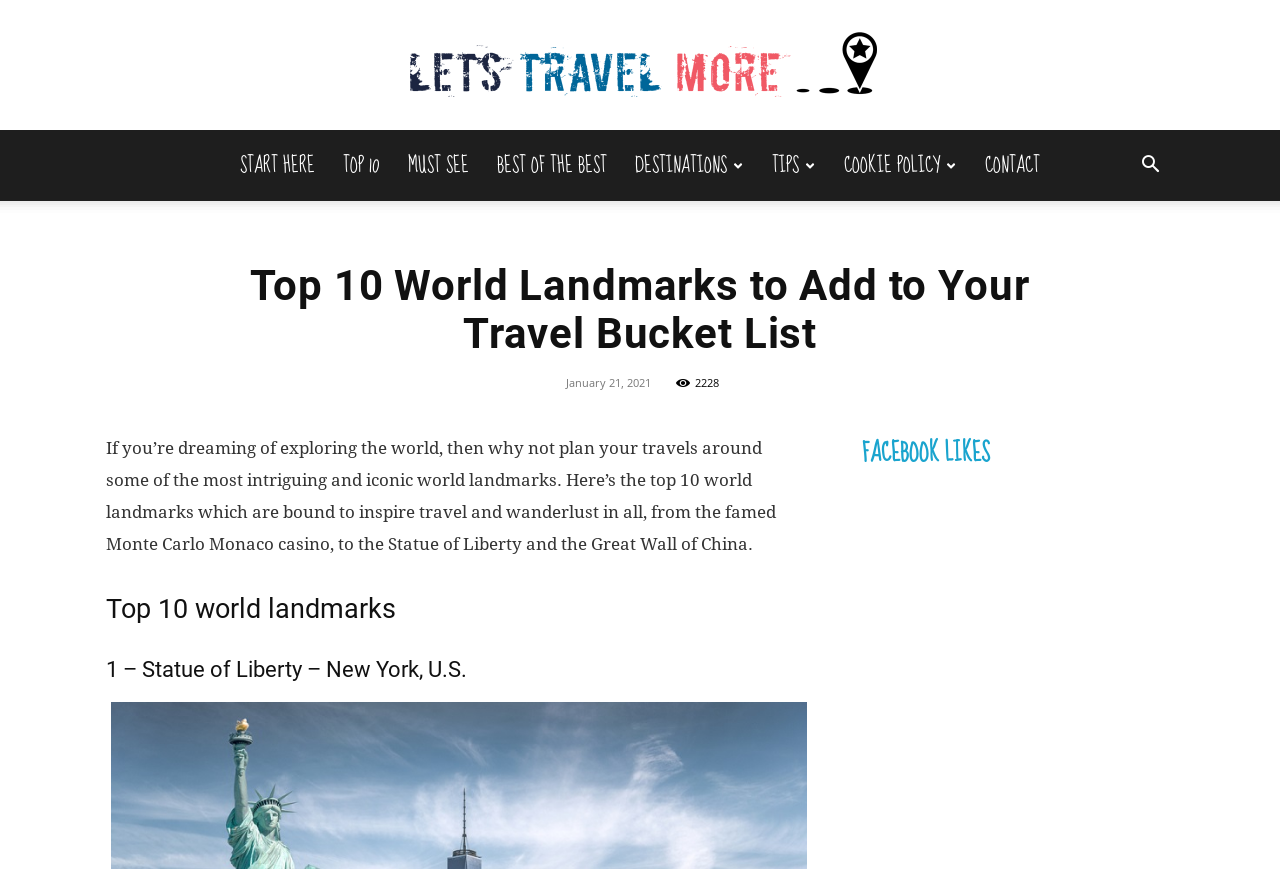Identify the bounding box coordinates for the UI element described by the following text: "Lets Travel More". Provide the coordinates as four float numbers between 0 and 1, in the format [left, top, right, bottom].

[0.0, 0.004, 1.0, 0.148]